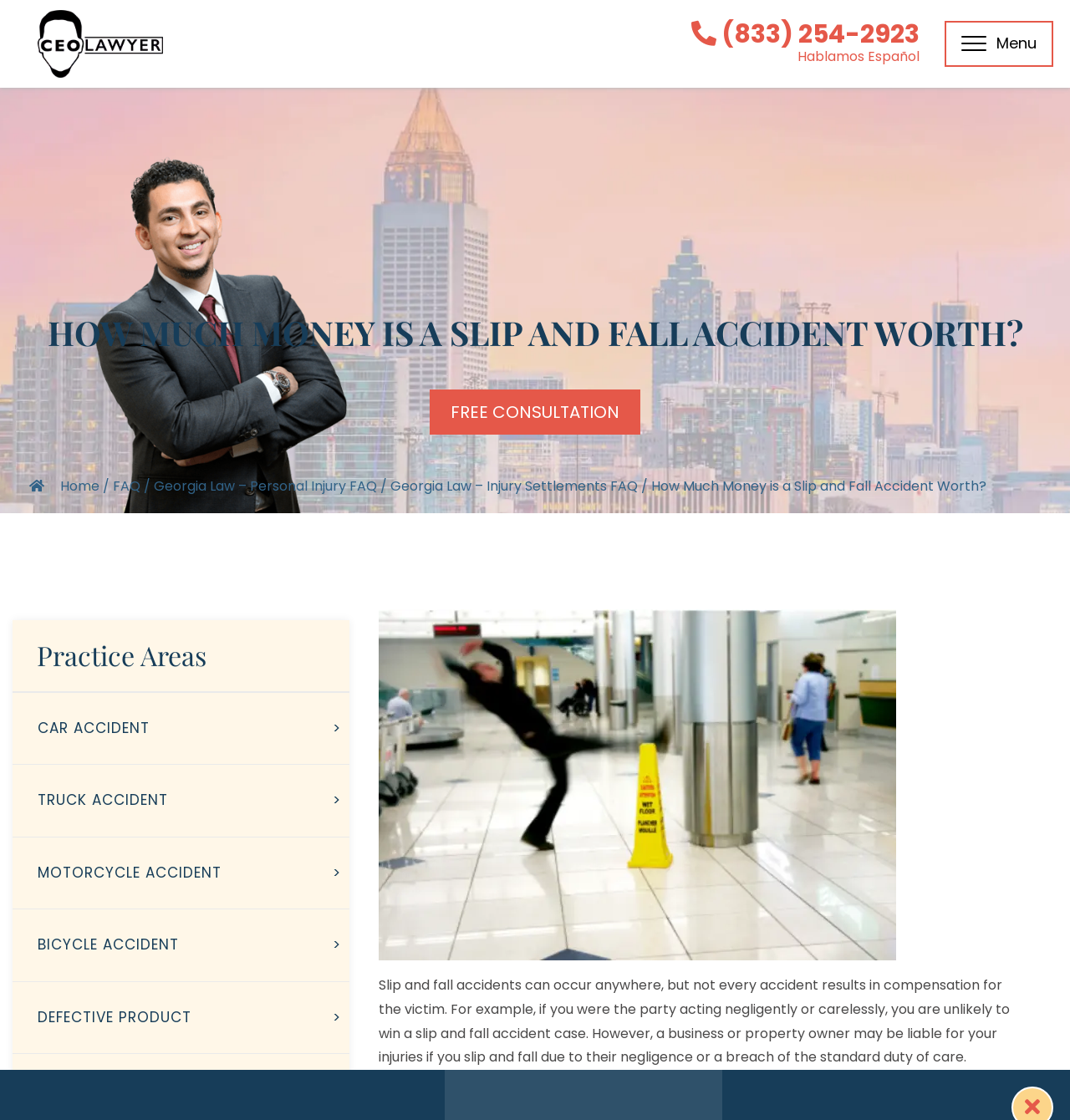Locate the bounding box coordinates for the element described below: "About". The coordinates must be four float values between 0 and 1, formatted as [left, top, right, bottom].

None